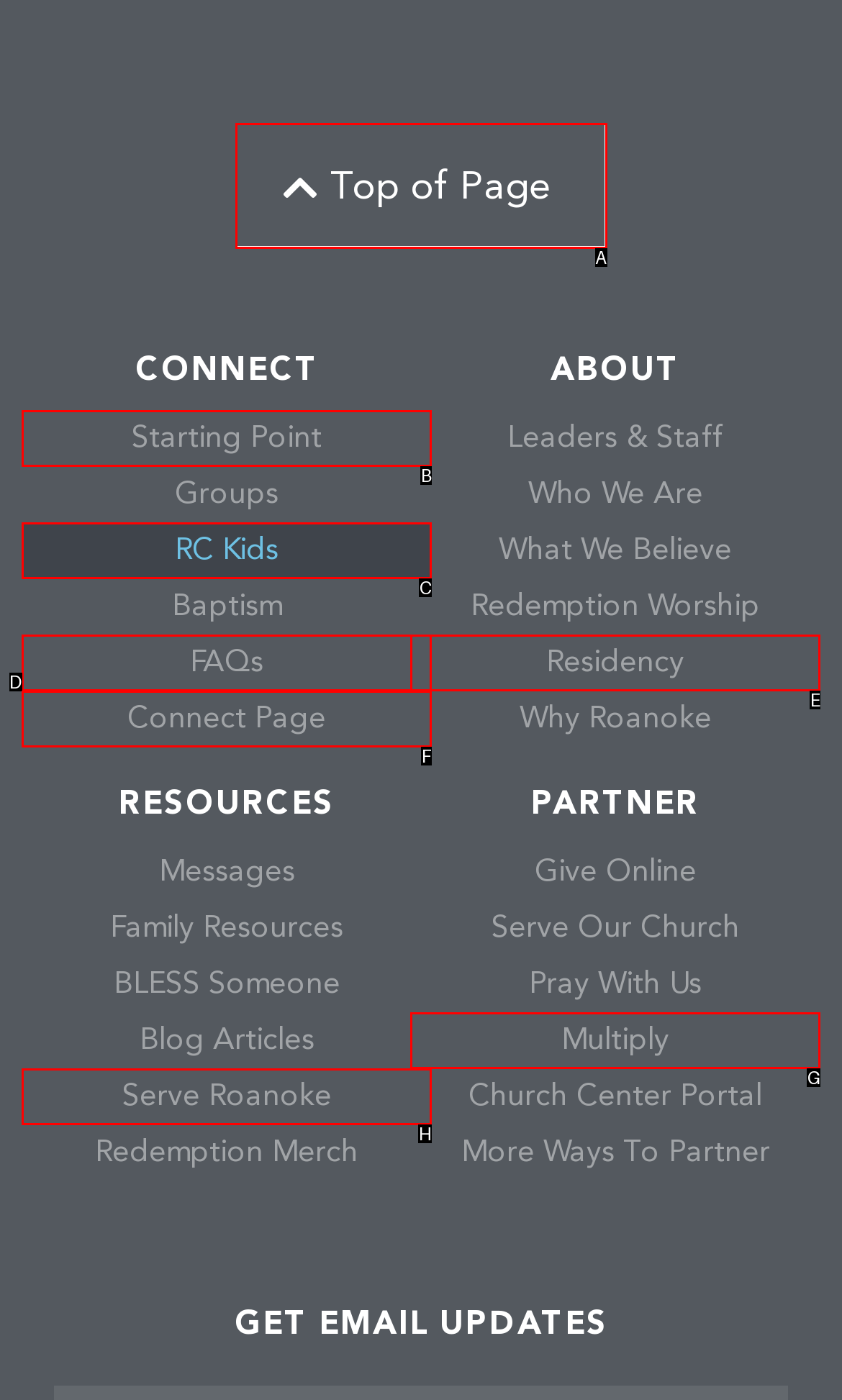Select the option that aligns with the description: Multiply
Respond with the letter of the correct choice from the given options.

G